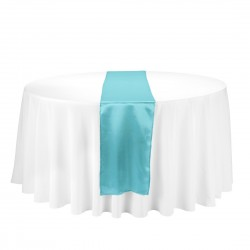What type of fabric is the tablecloth made of?
Look at the screenshot and give a one-word or phrase answer.

Not specified